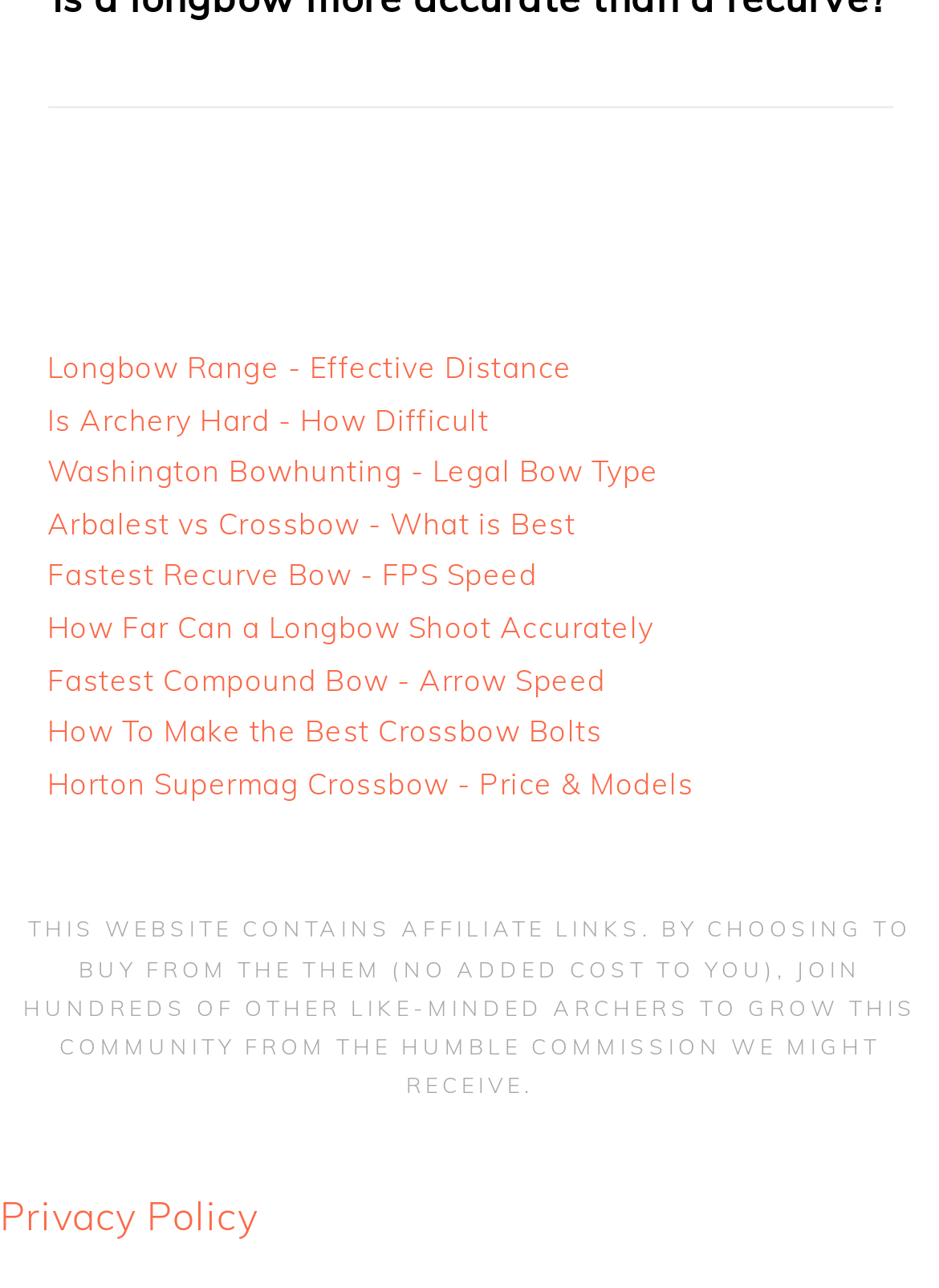What is the topic of the webpage?
Refer to the image and give a detailed response to the question.

Based on the links provided on the webpage, such as 'Longbow Range - Effective Distance', 'Is Archery Hard - How Difficult', and 'Fastest Recurve Bow - FPS Speed', it can be inferred that the topic of the webpage is archery.